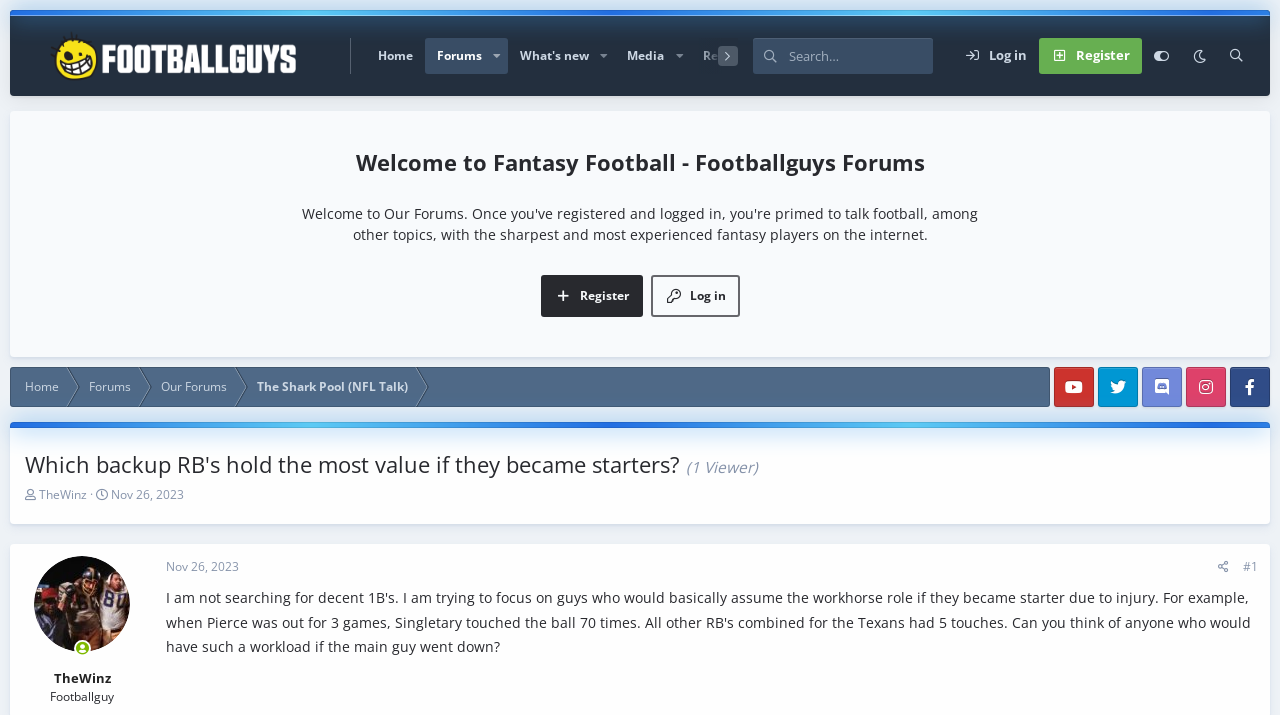Please identify the bounding box coordinates of the element on the webpage that should be clicked to follow this instruction: "Log in to the forum". The bounding box coordinates should be given as four float numbers between 0 and 1, formatted as [left, top, right, bottom].

[0.744, 0.053, 0.812, 0.103]